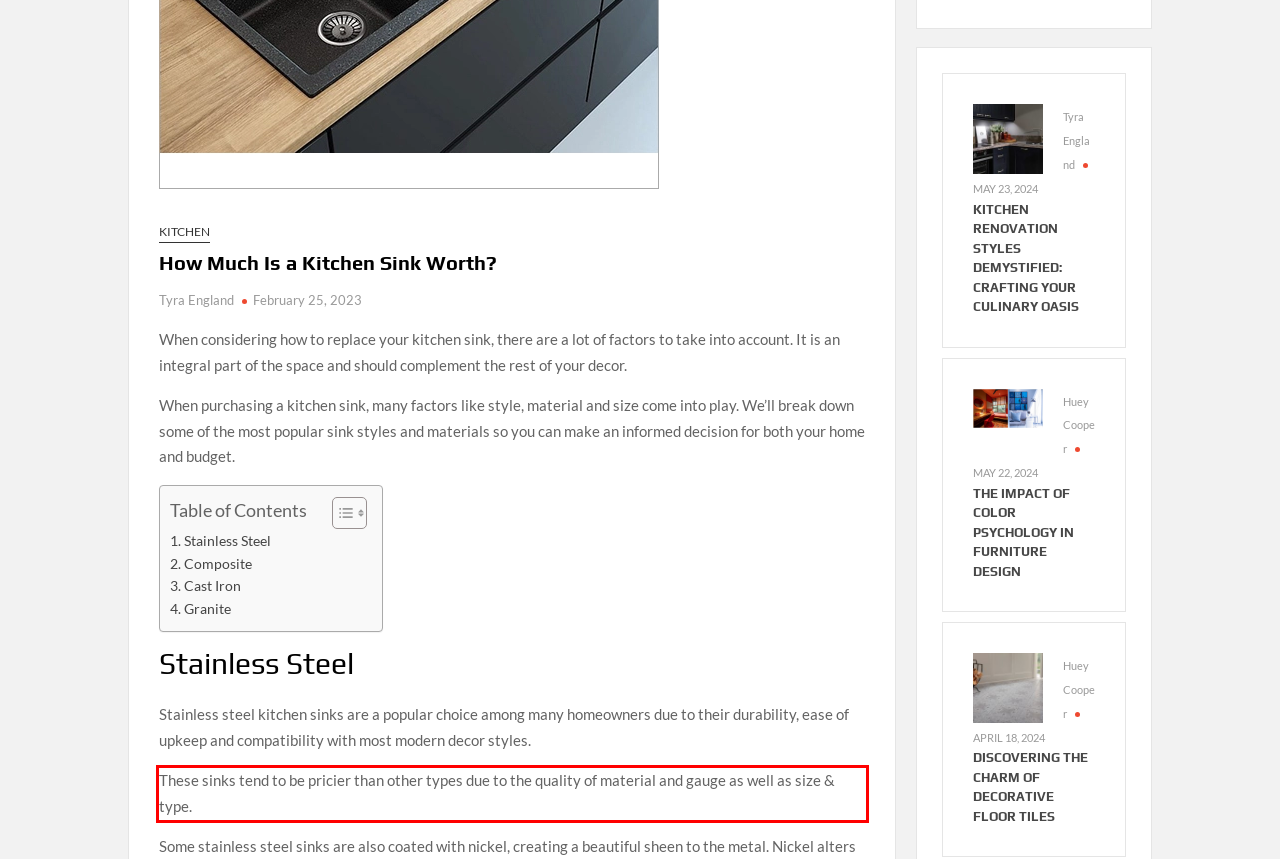You have a screenshot of a webpage with a UI element highlighted by a red bounding box. Use OCR to obtain the text within this highlighted area.

These sinks tend to be pricier than other types due to the quality of material and gauge as well as size & type.